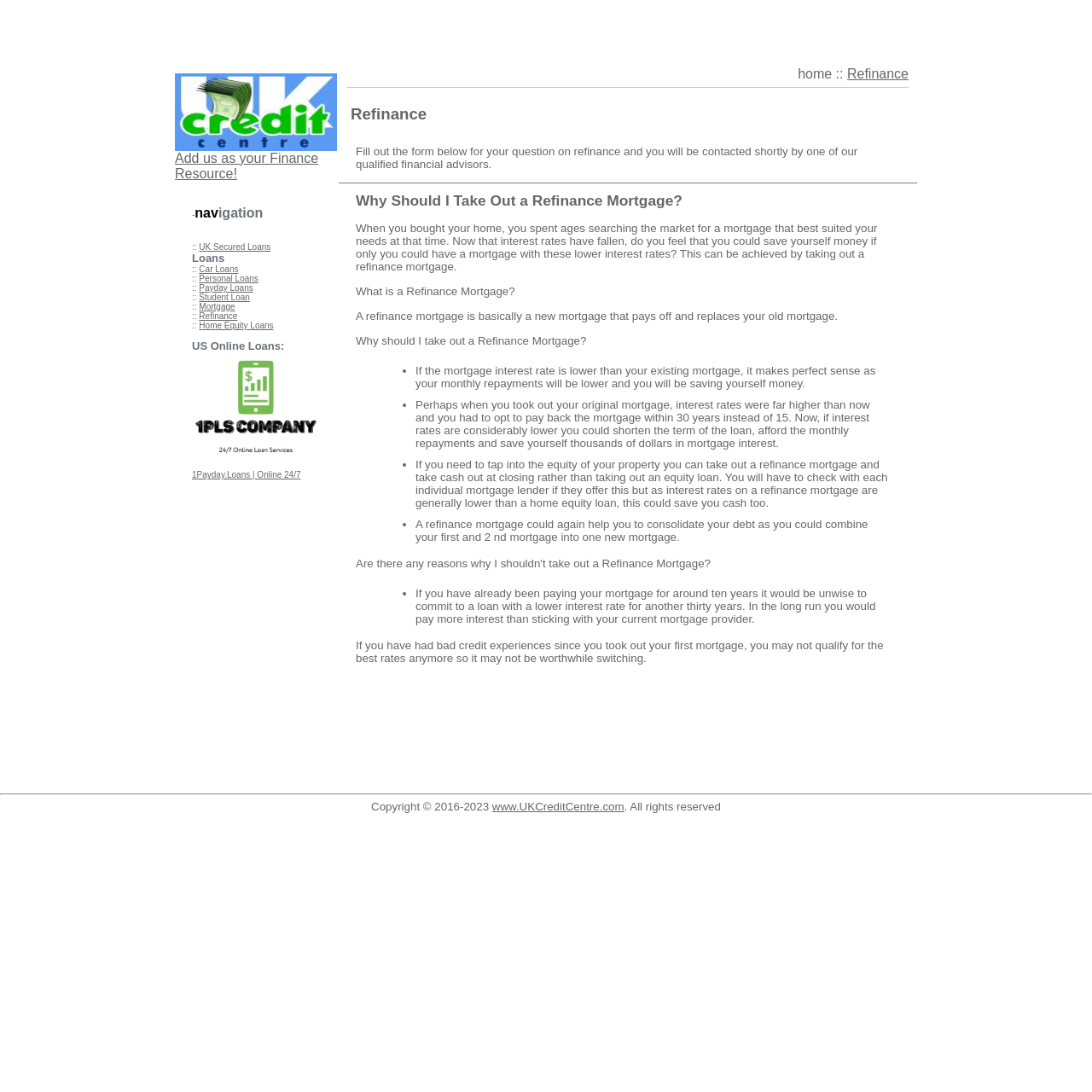Highlight the bounding box coordinates of the element that should be clicked to carry out the following instruction: "click on the 'Home Equity Loans' link". The coordinates must be given as four float numbers ranging from 0 to 1, i.e., [left, top, right, bottom].

[0.182, 0.294, 0.25, 0.302]